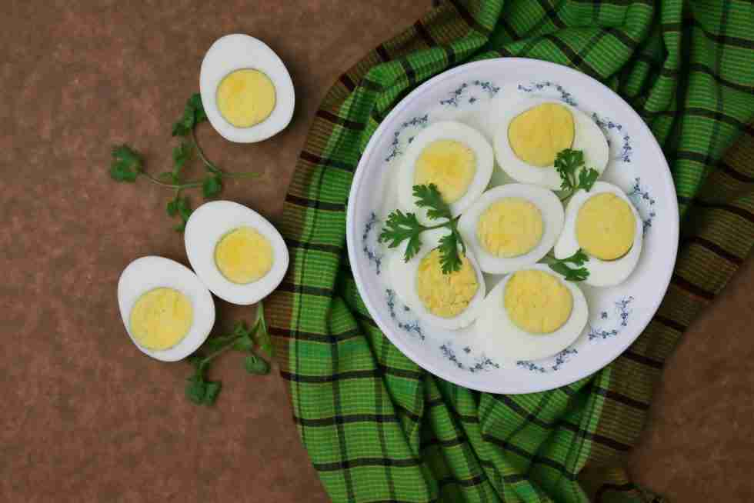What dietary lifestyle is the dish suitable for?
Refer to the image and give a detailed answer to the question.

The caption states that the presentation of the eggs emphasizes their nutritional value, making them a perfect fit for various dietary lifestyles, including keto, implying that the dish is suitable for individuals following a keto diet.